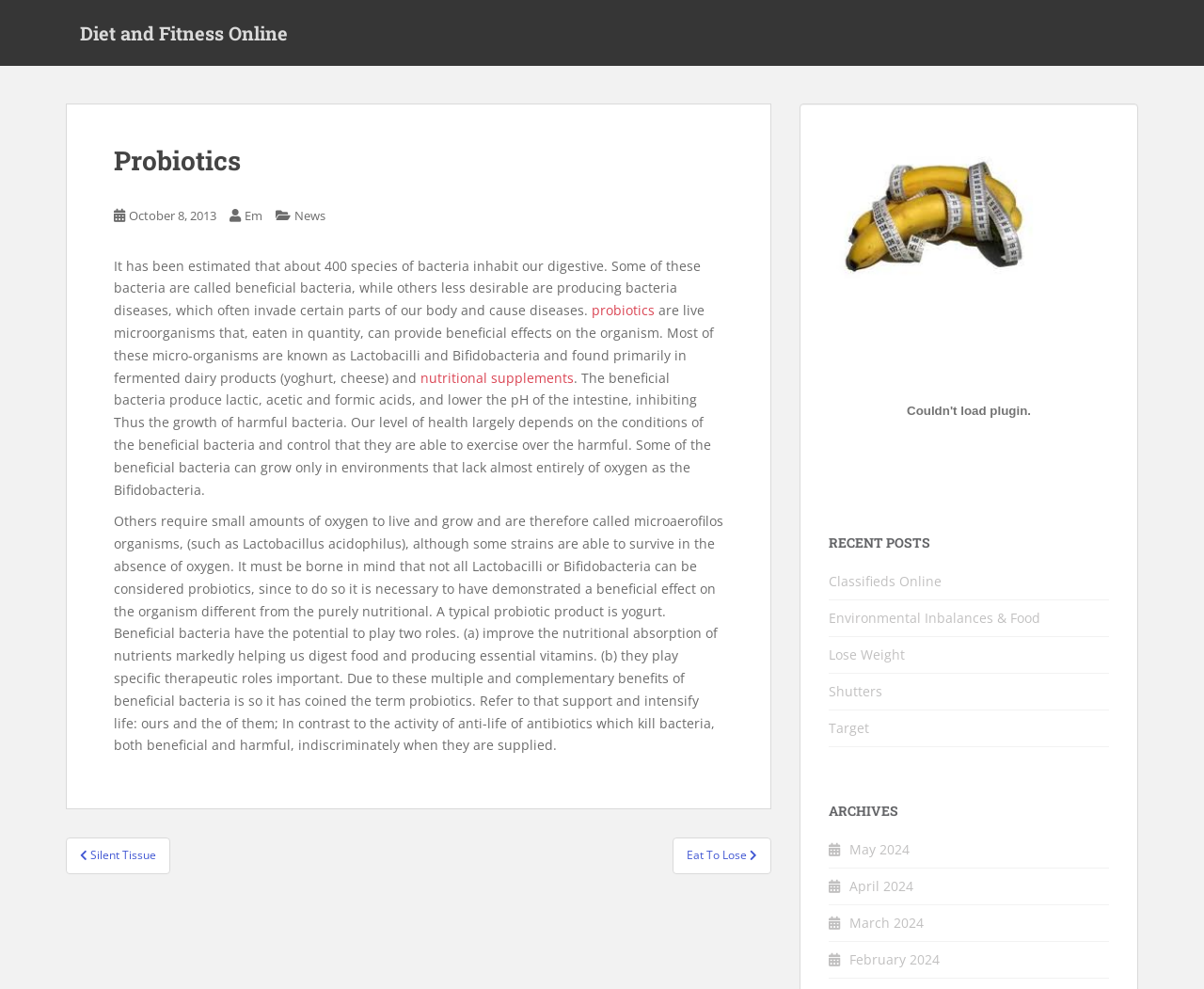What is the topic of the article?
Based on the image, respond with a single word or phrase.

Probiotics